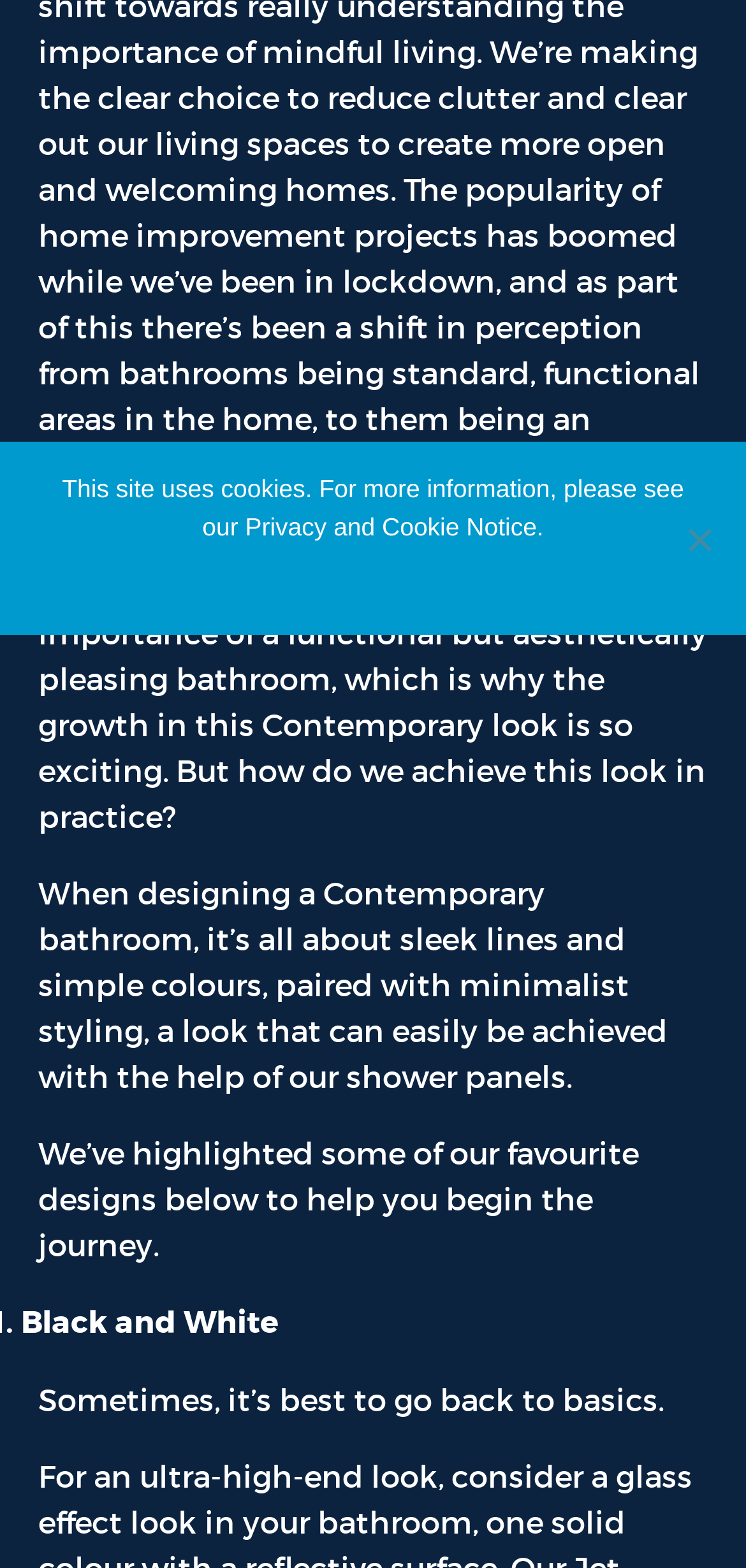Given the following UI element description: "No, I do no agree", find the bounding box coordinates in the webpage screenshot.

[0.358, 0.356, 0.615, 0.38]